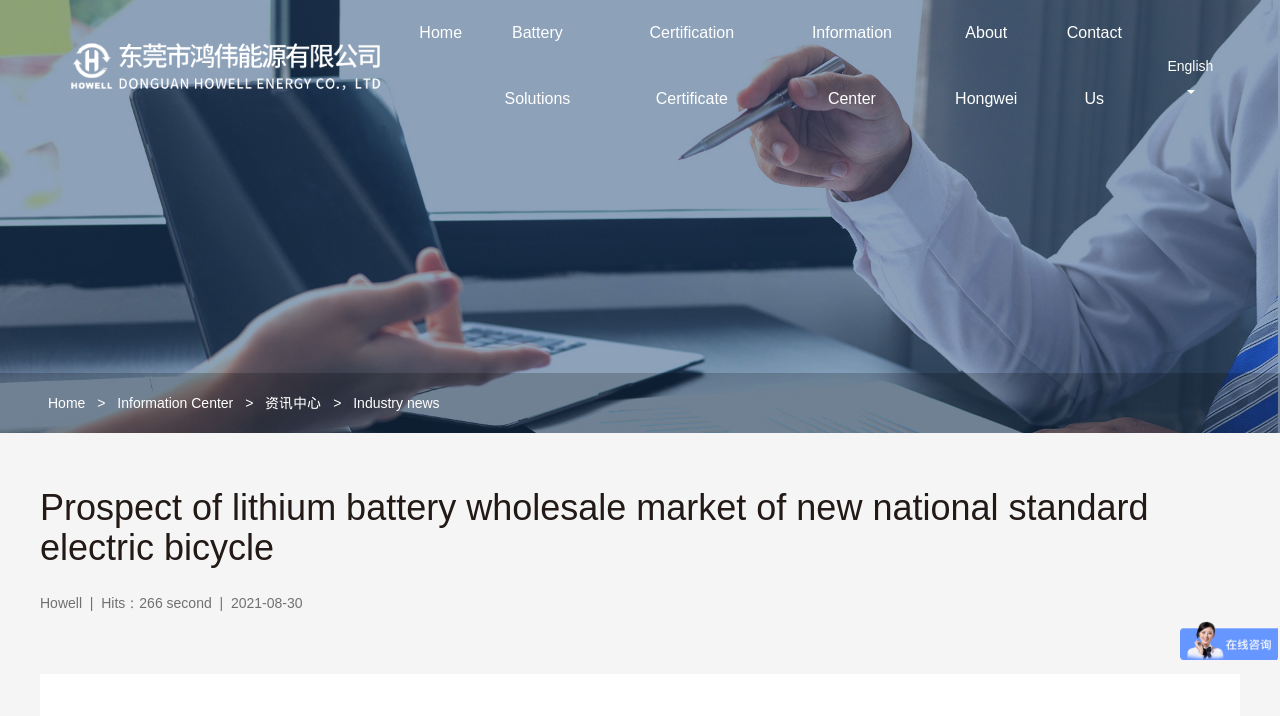Please give a concise answer to this question using a single word or phrase: 
What is the language of the webpage?

English